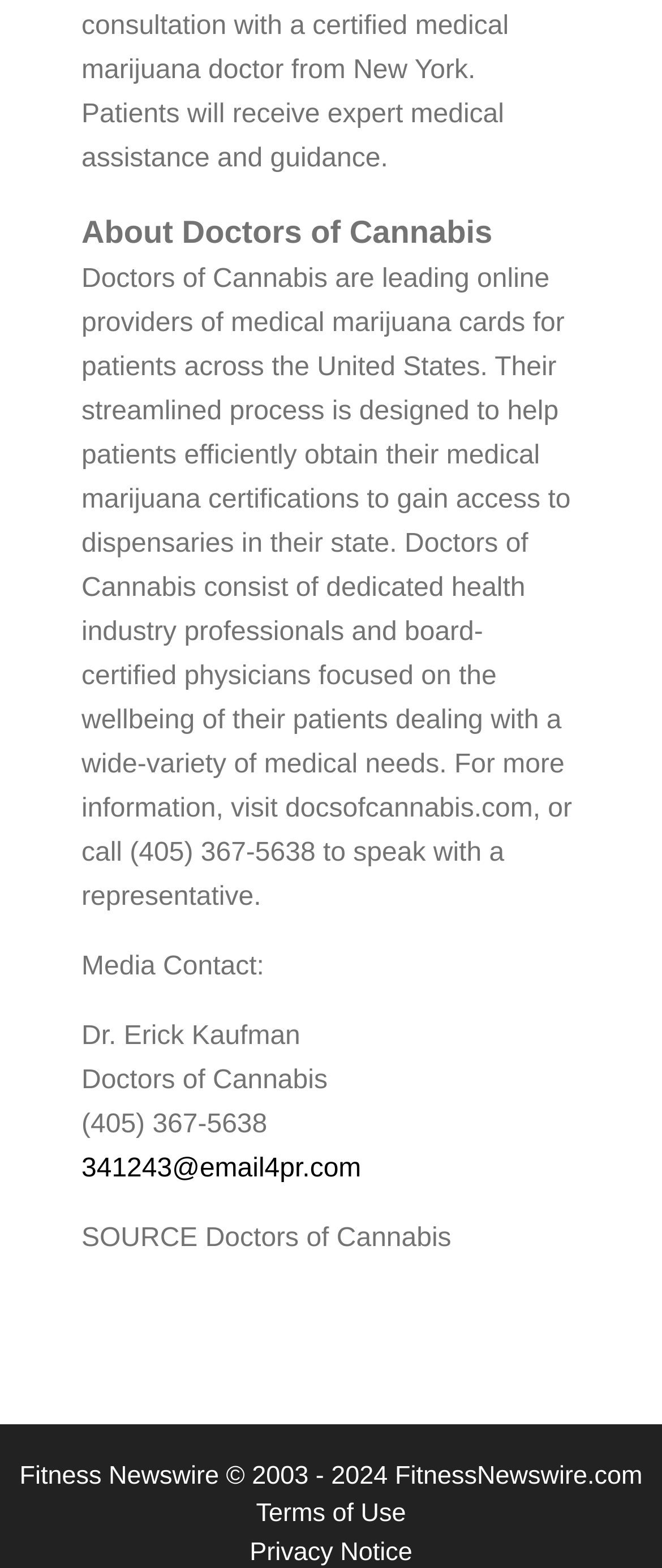Look at the image and answer the question in detail:
What is the name of the state mentioned?

I found the answer by looking at the StaticText element with the text 'New York' at coordinates [0.533, 0.035, 0.707, 0.054]. This text is likely referring to the state of New York.